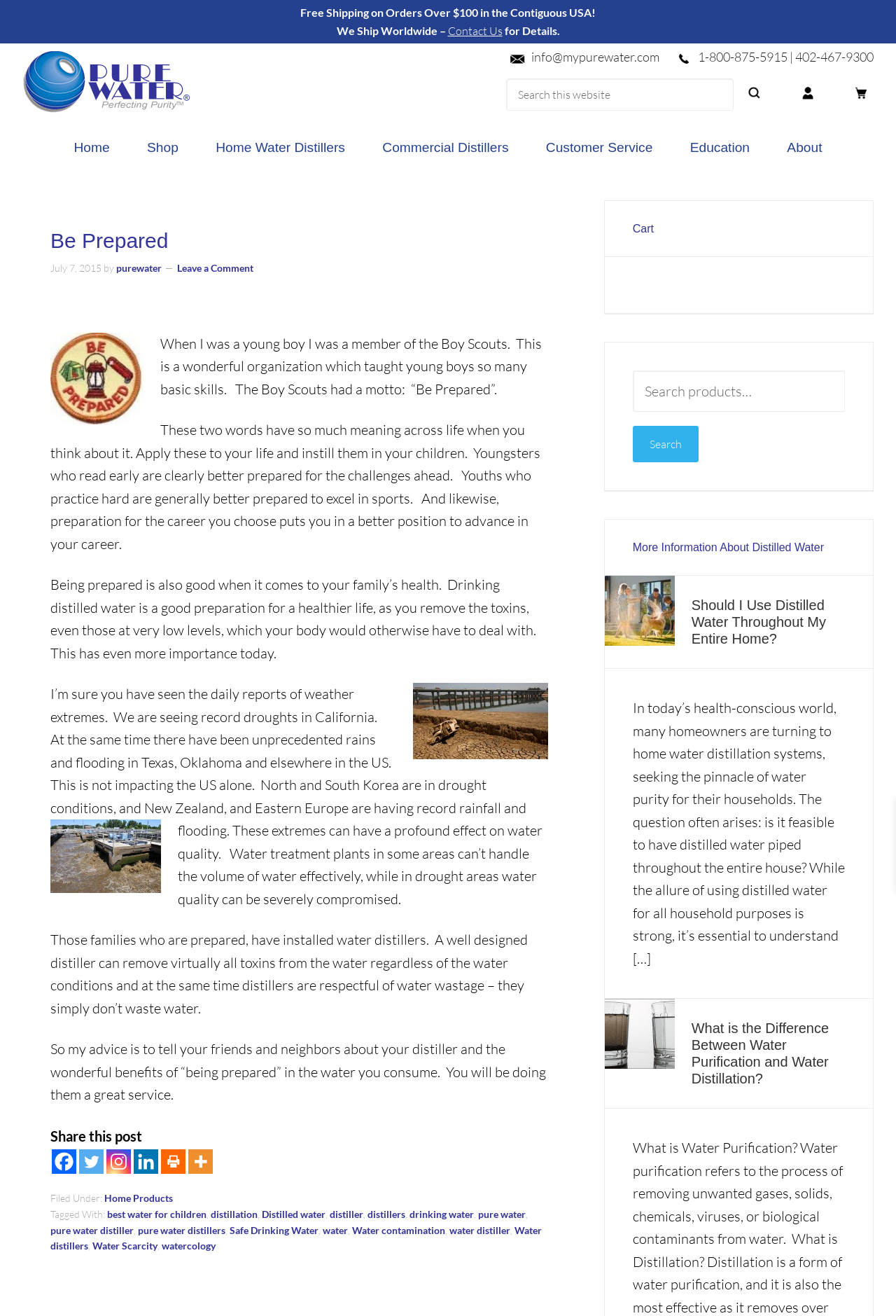Locate the bounding box coordinates of the element that needs to be clicked to carry out the instruction: "Go to home page". The coordinates should be given as four float numbers ranging from 0 to 1, i.e., [left, top, right, bottom].

None